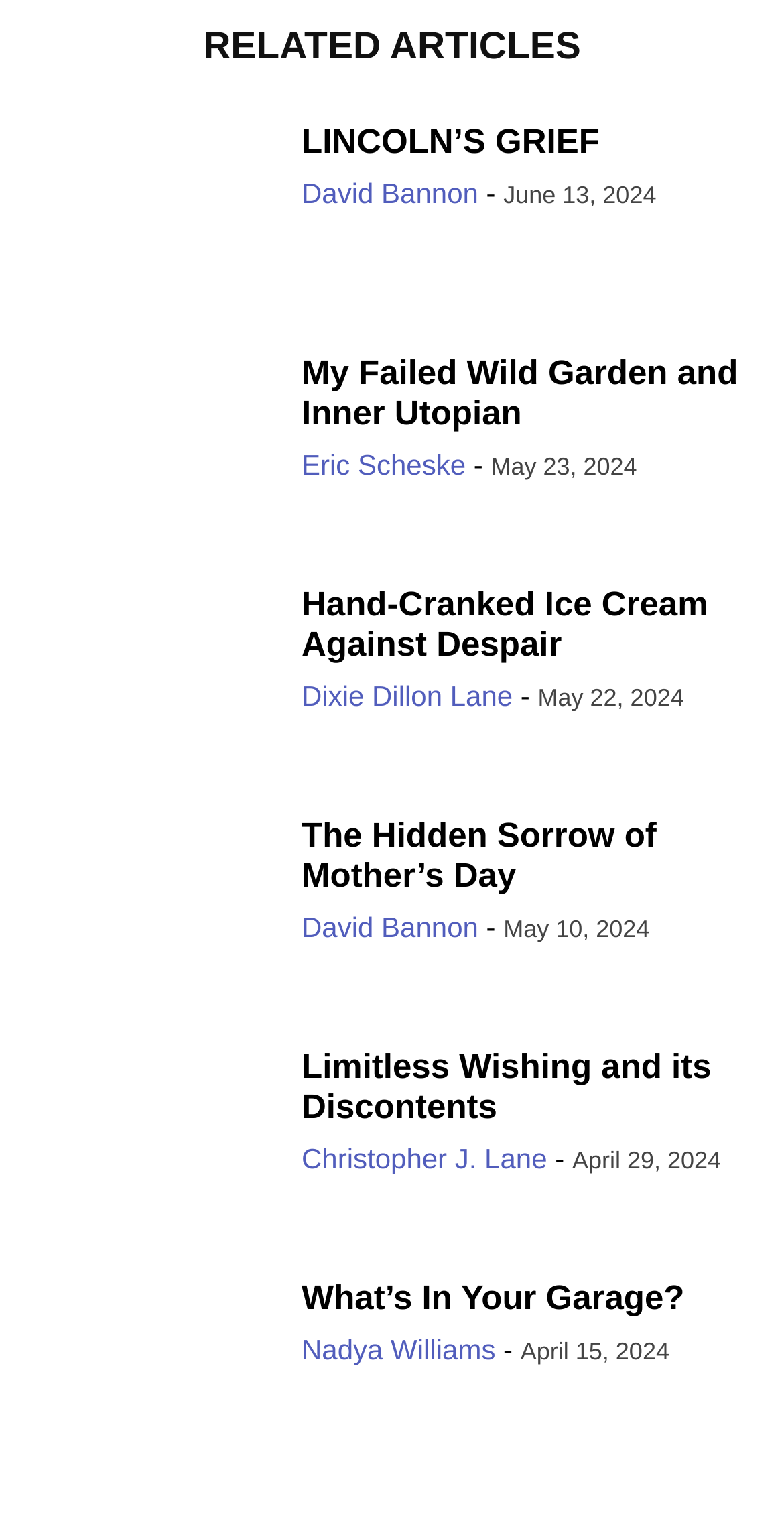How many articles are listed? Based on the image, give a response in one word or a short phrase.

7